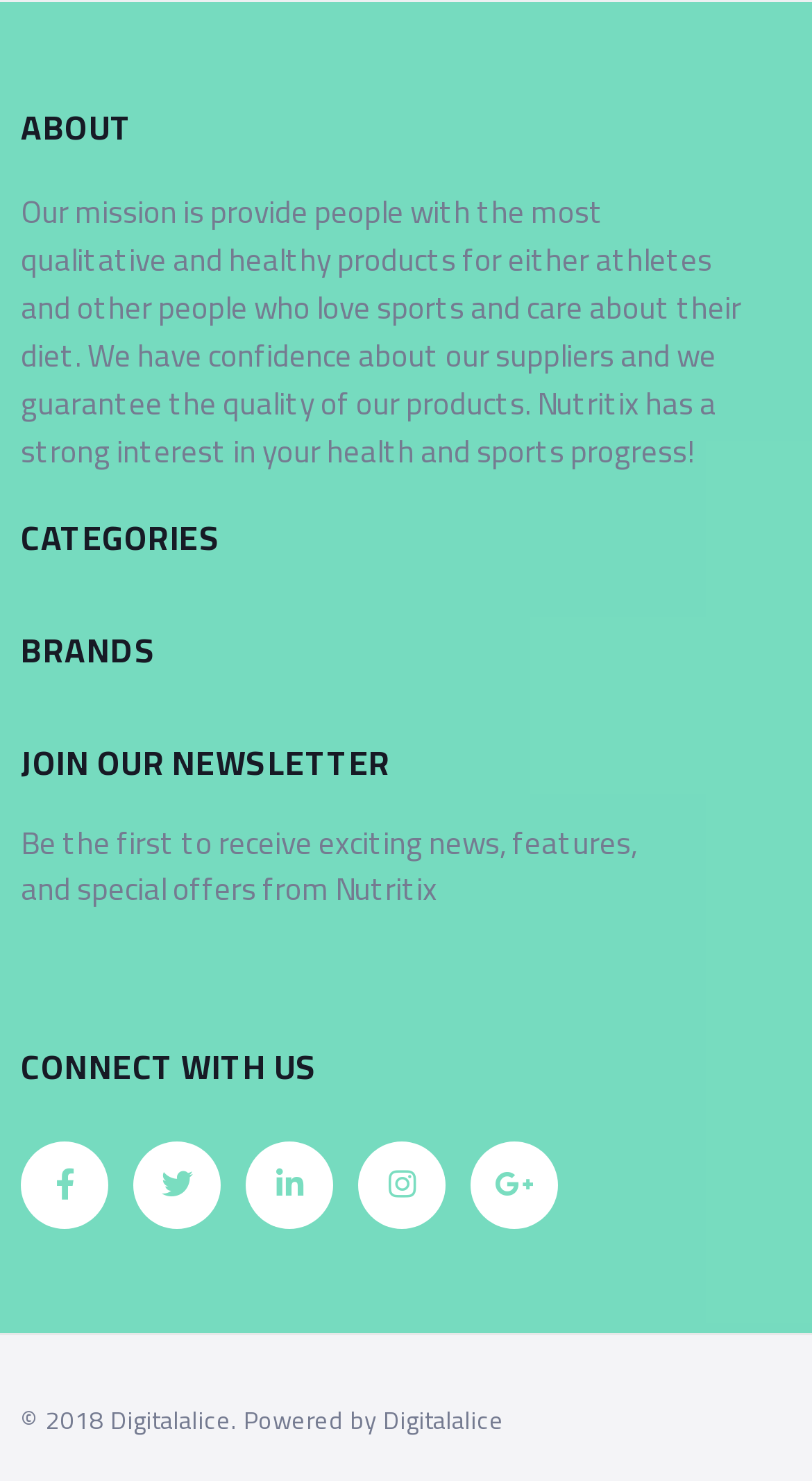Answer the question using only a single word or phrase: 
What is the purpose of the newsletter?

Receive news and offers